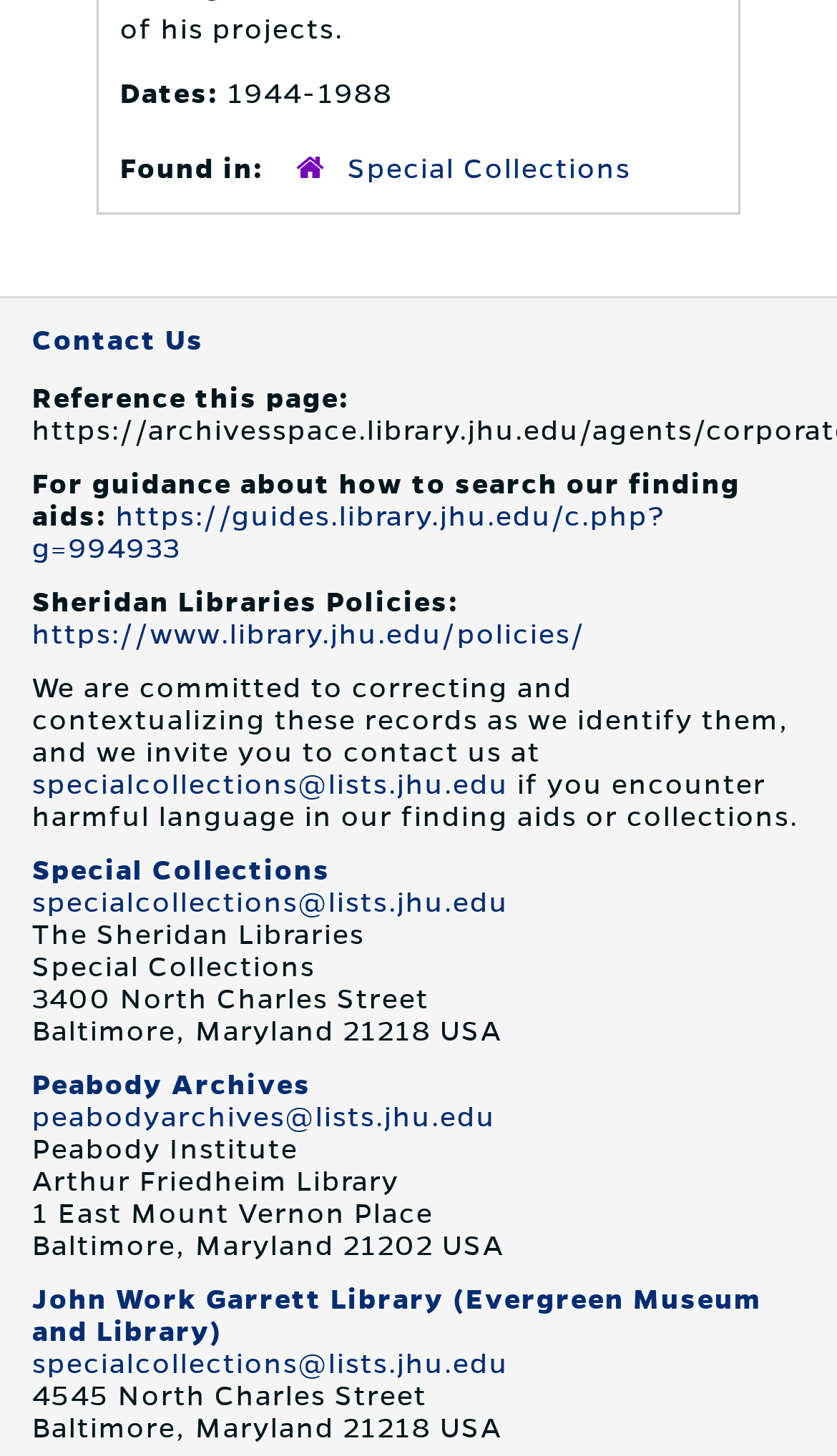Determine the bounding box for the UI element that matches this description: "peabodyarchives@lists.jhu.edu".

[0.038, 0.757, 0.592, 0.778]